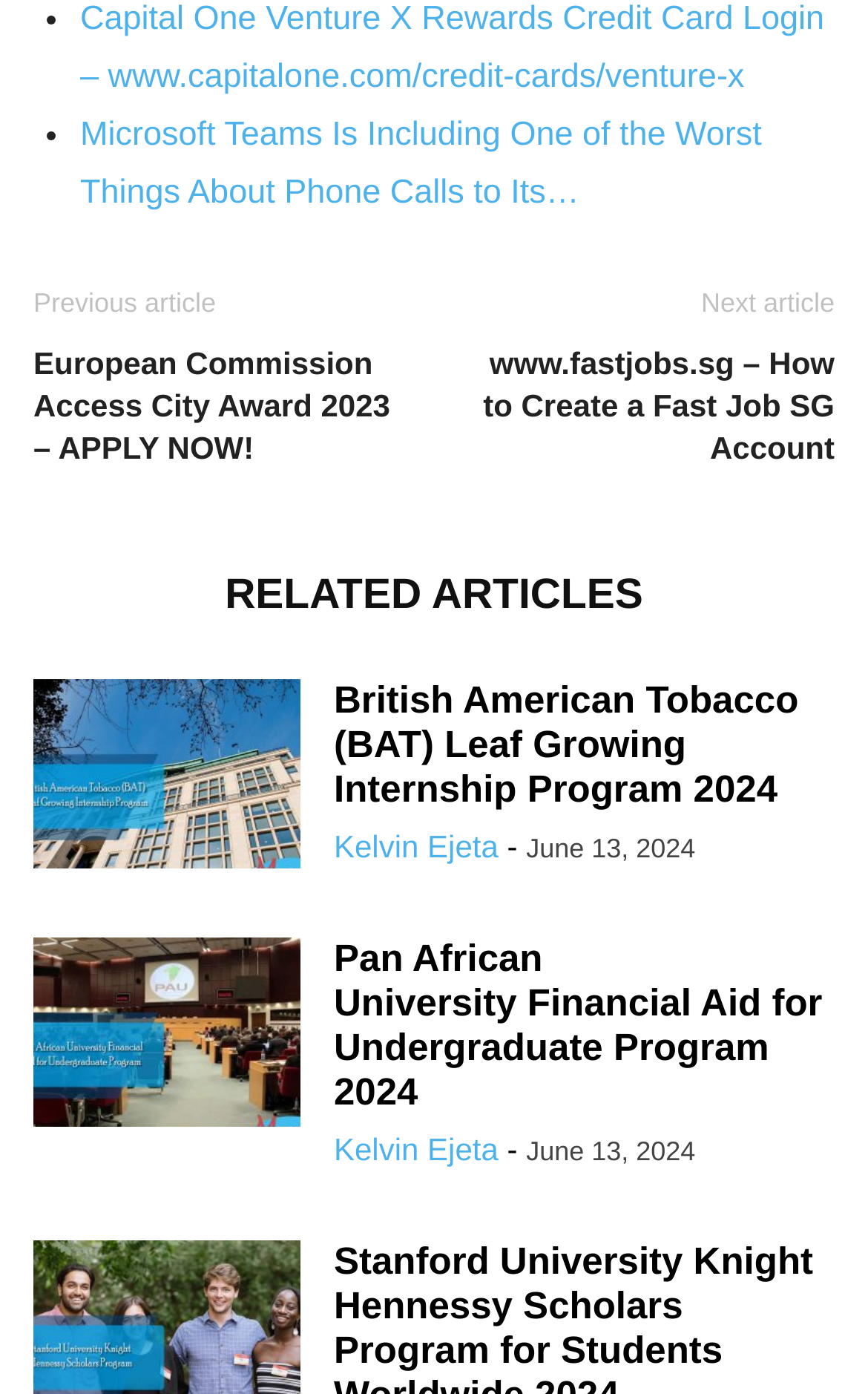Pinpoint the bounding box coordinates of the area that must be clicked to complete this instruction: "Check the details of Pan African University Financial Aid for Undergraduate Program".

[0.038, 0.673, 0.346, 0.816]